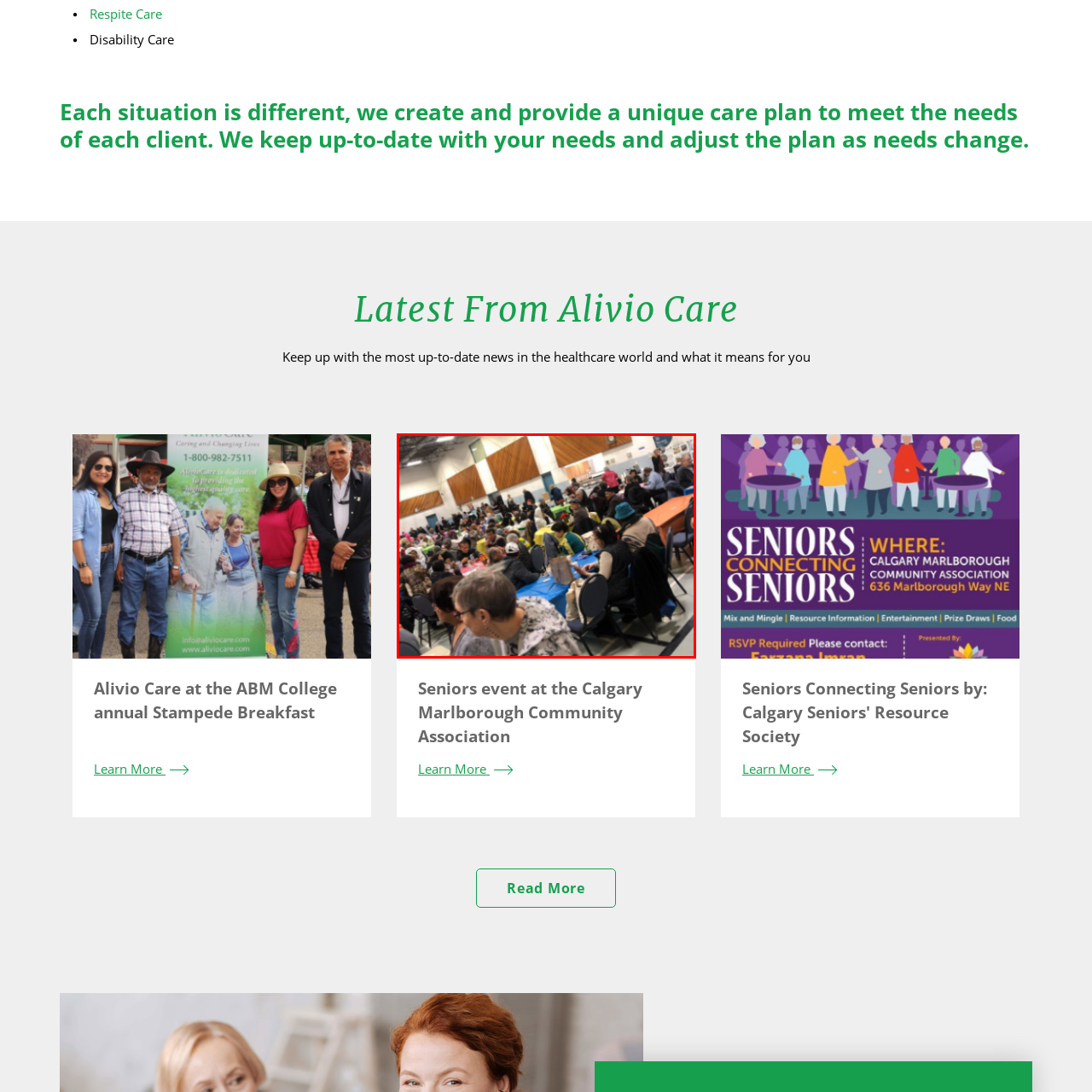Look at the area within the red bounding box, provide a one-word or phrase response to the following question: What is the age group of the participants?

Seniors